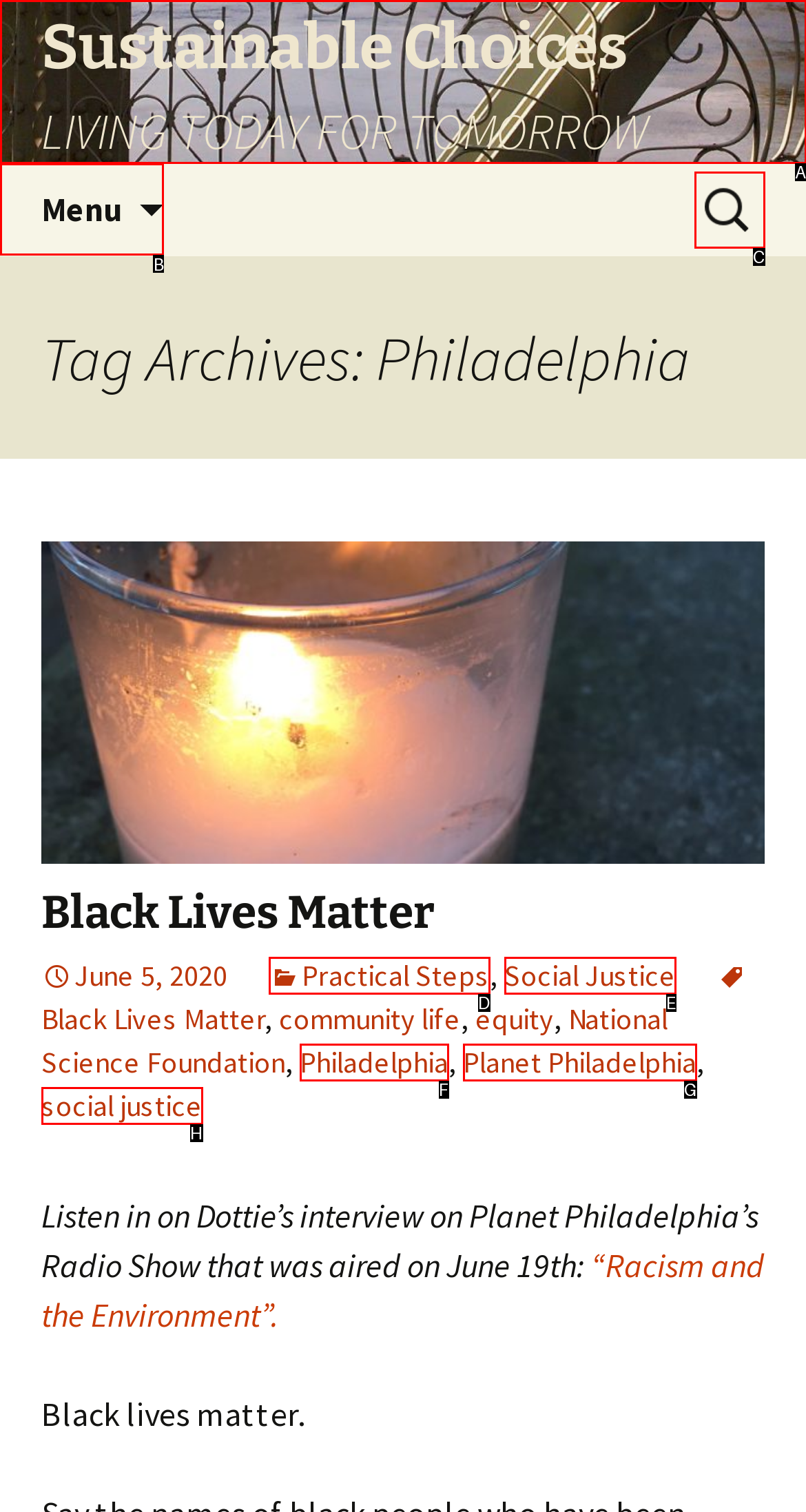Tell me which one HTML element I should click to complete the following instruction: Click on the menu
Answer with the option's letter from the given choices directly.

B